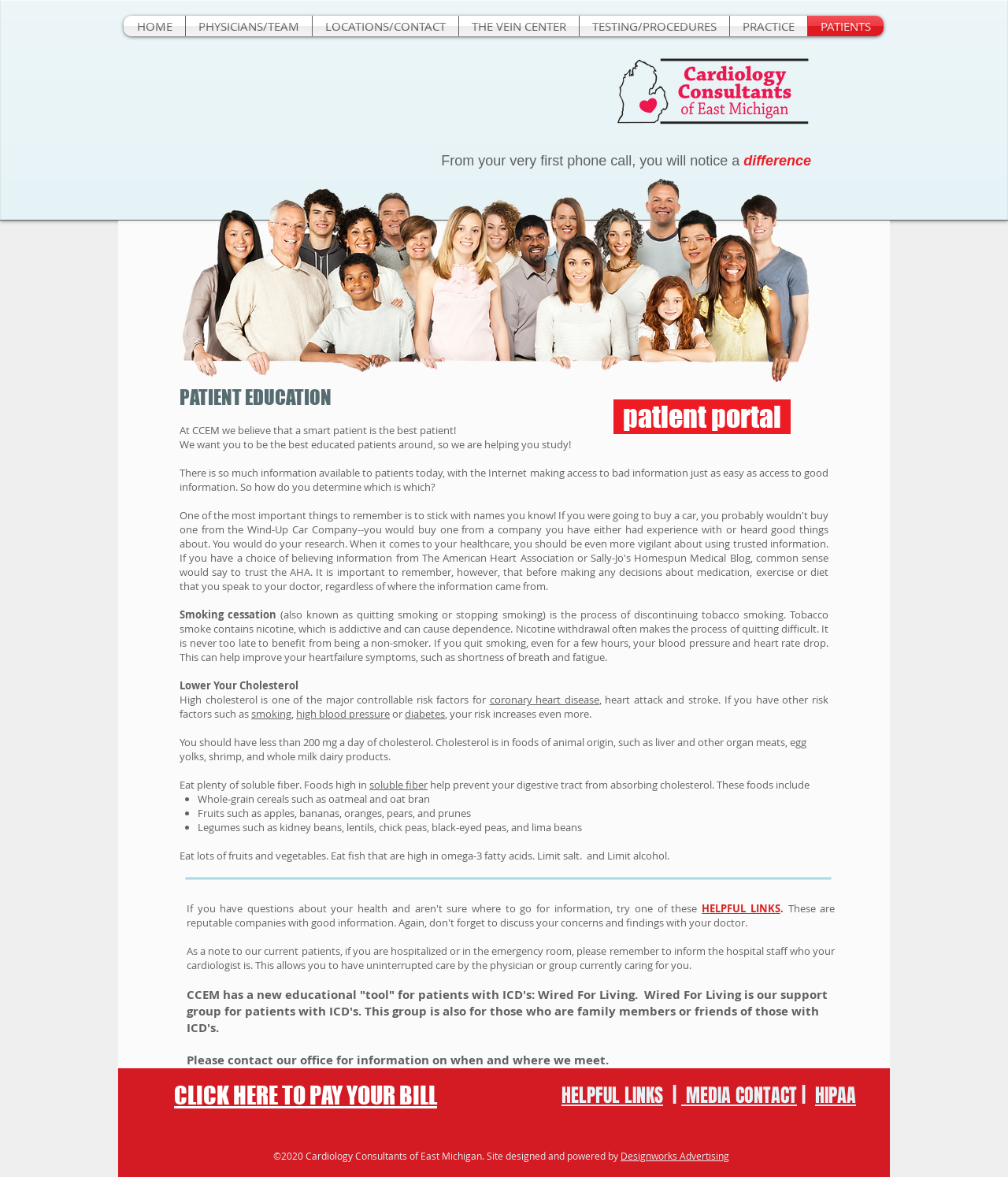Pinpoint the bounding box coordinates of the clickable area necessary to execute the following instruction: "Click HELPFUL LINKS". The coordinates should be given as four float numbers between 0 and 1, namely [left, top, right, bottom].

[0.696, 0.766, 0.782, 0.778]